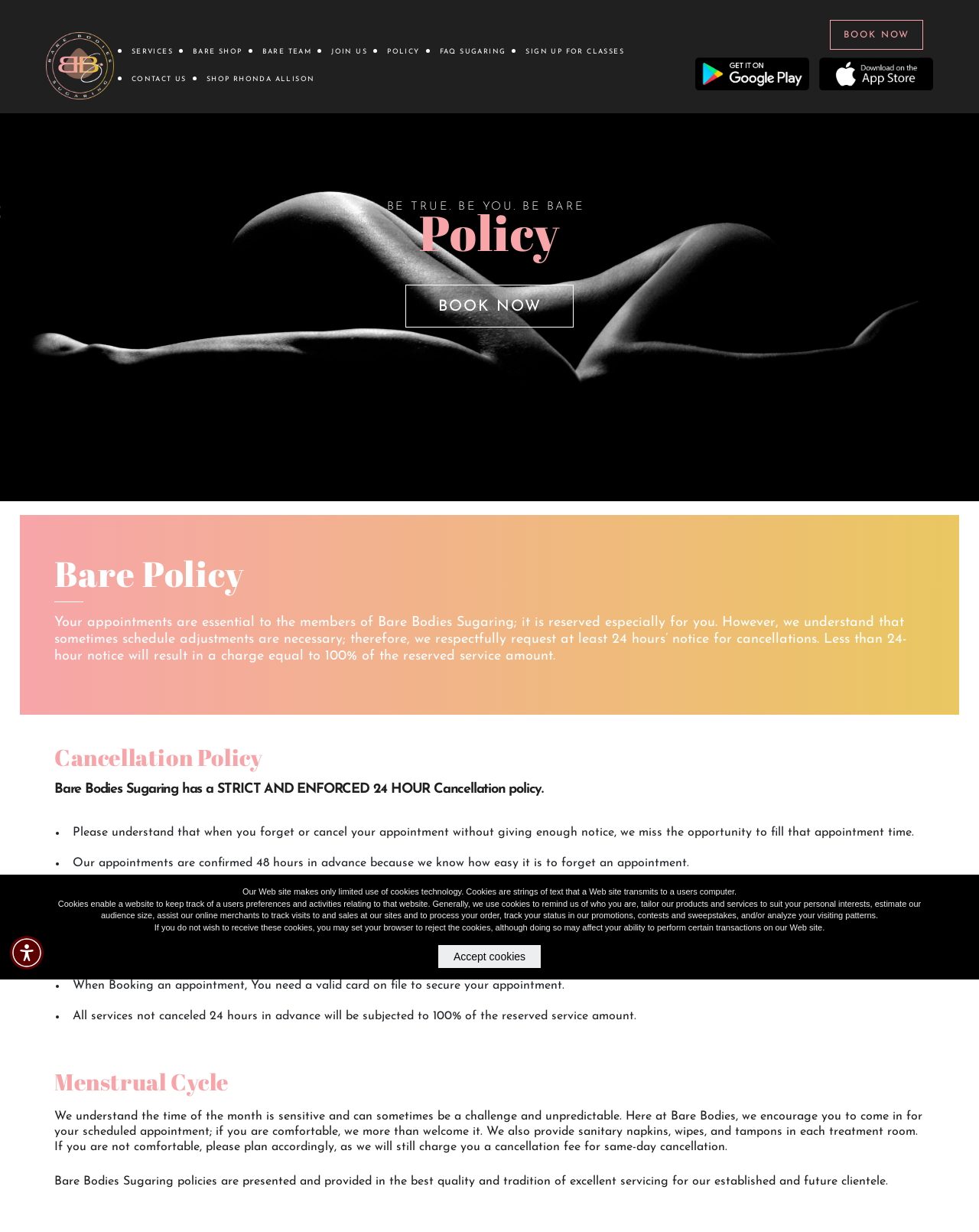Please use the details from the image to answer the following question comprehensively:
What happens if you don't show up for an appointment?

According to the webpage, if a client fails to show up for an appointment without prior notice, they will be charged 100% of the reserved service amount.